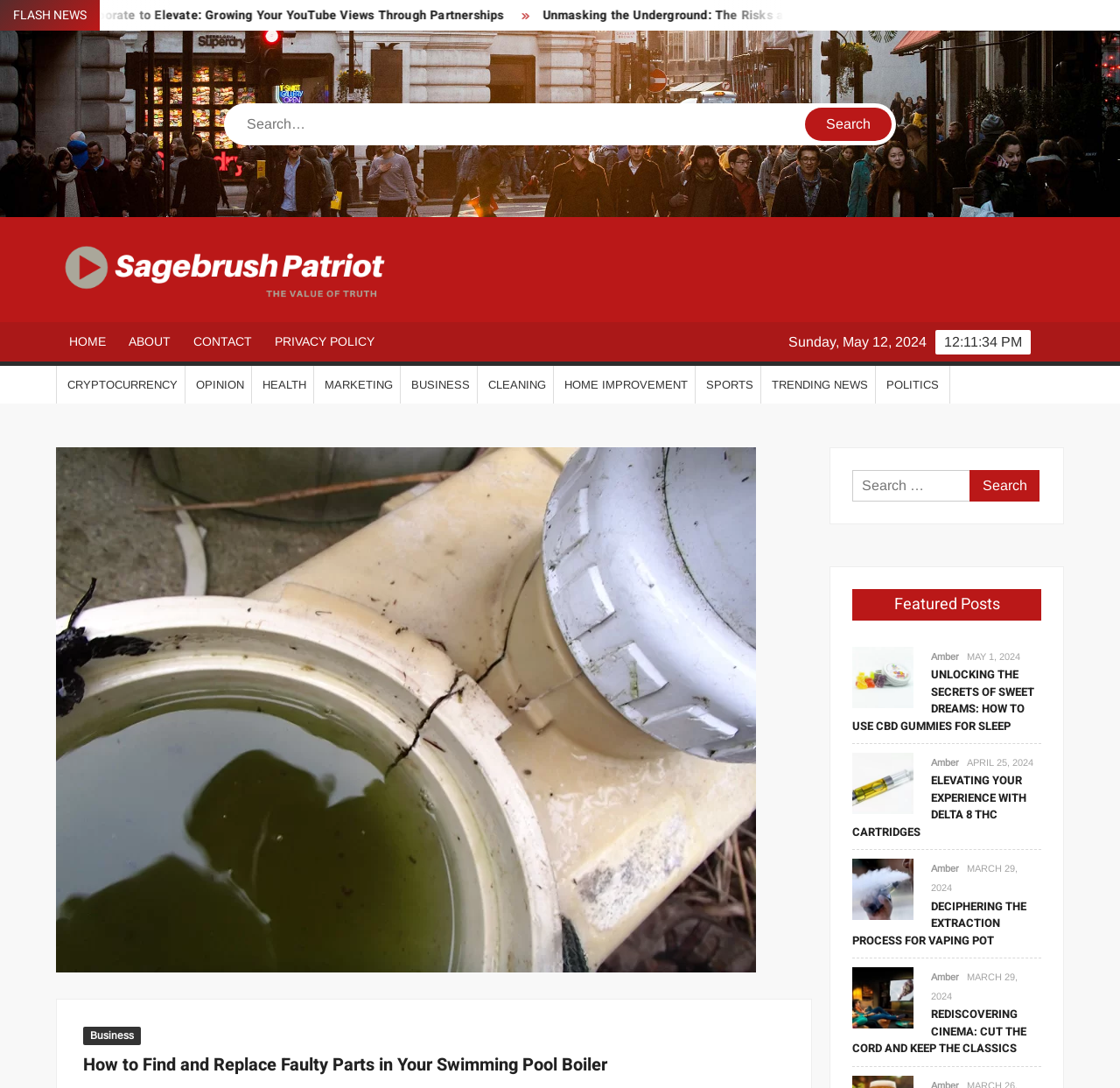Provide the bounding box coordinates for the UI element described in this sentence: "Privacy Policy". The coordinates should be four float values between 0 and 1, i.e., [left, top, right, bottom].

[0.234, 0.296, 0.346, 0.333]